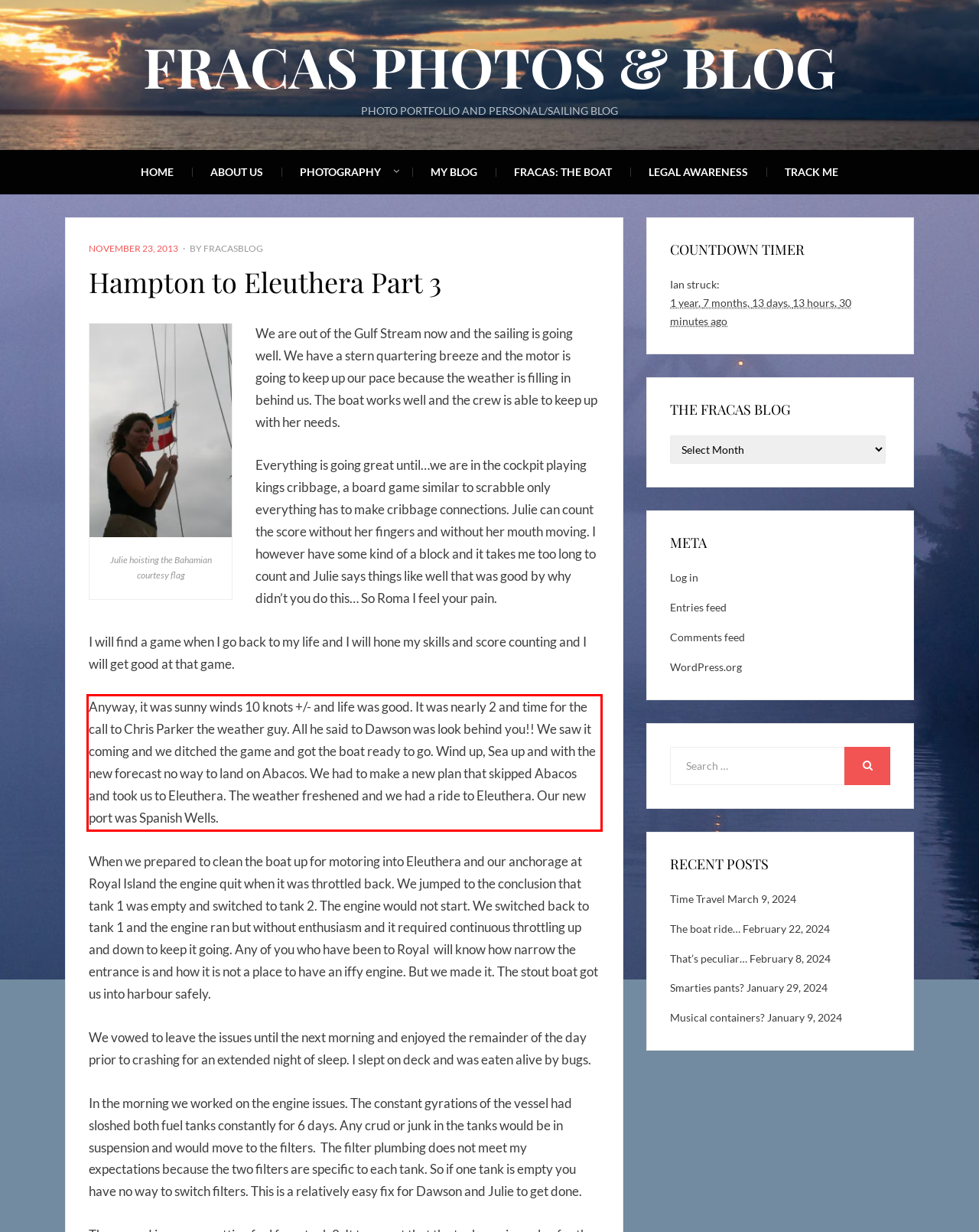Given a screenshot of a webpage with a red bounding box, please identify and retrieve the text inside the red rectangle.

Anyway, it was sunny winds 10 knots +/- and life was good. It was nearly 2 and time for the call to Chris Parker the weather guy. All he said to Dawson was look behind you!! We saw it coming and we ditched the game and got the boat ready to go. Wind up, Sea up and with the new forecast no way to land on Abacos. We had to make a new plan that skipped Abacos and took us to Eleuthera. The weather freshened and we had a ride to Eleuthera. Our new port was Spanish Wells.